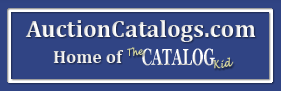Provide a thorough and detailed response to the question by examining the image: 
What type of art events are highlighted on the website?

The caption specifically mentions that the website highlights Asian Contemporary Art events, which suggests that the website focuses on this particular type of art.